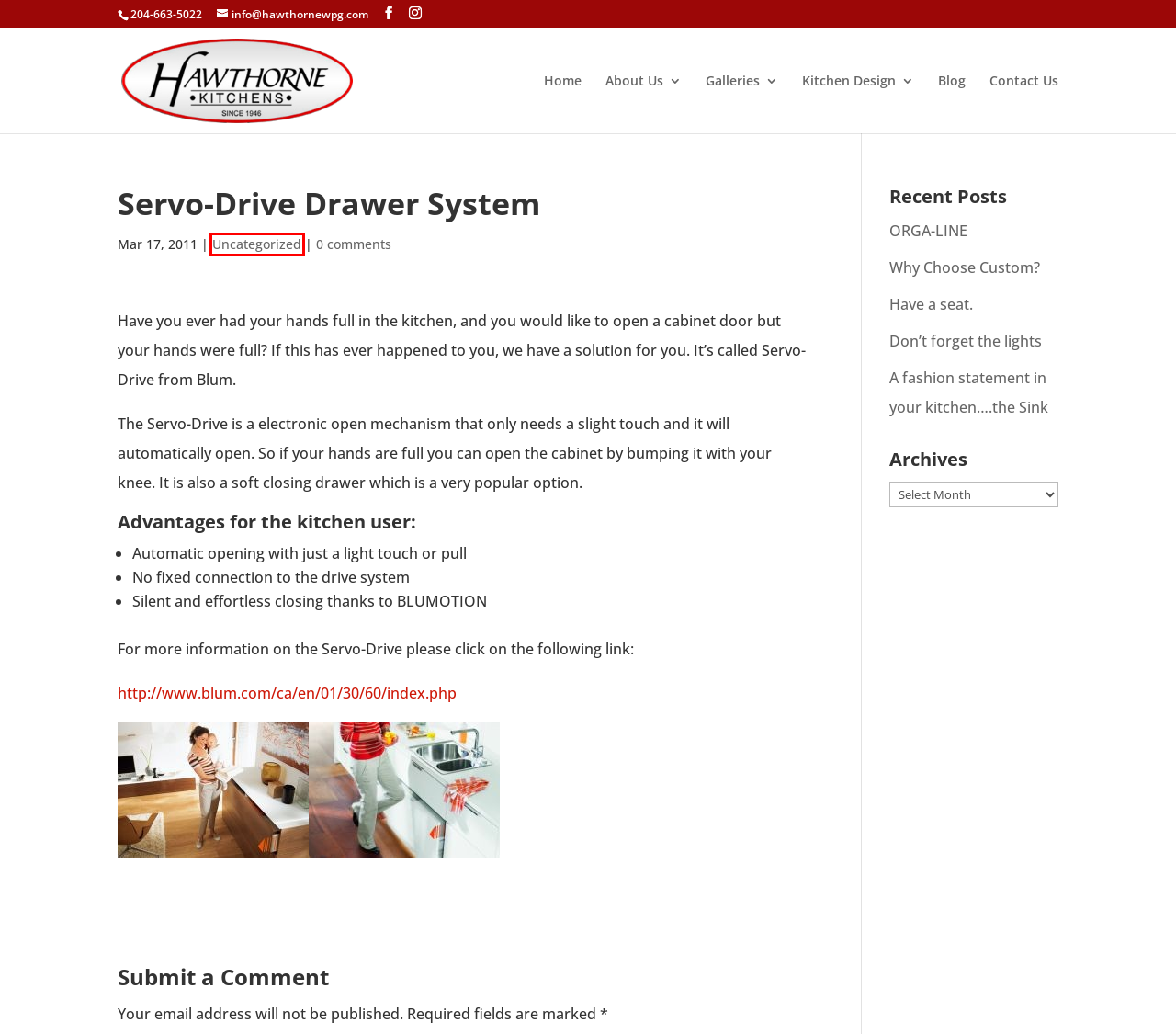You have a screenshot of a webpage with a red bounding box highlighting a UI element. Your task is to select the best webpage description that corresponds to the new webpage after clicking the element. Here are the descriptions:
A. Don't forget the lights | Hawthorne Woodworks Ltd.
B. Have a seat. | Hawthorne Woodworks Ltd.
C. Why Choose Custom? | Hawthorne Woodworks Ltd.
D. A fashion statement in your kitchen....the Sink | Hawthorne Woodworks Ltd.
E. Uncategorized Archives | Hawthorne Woodworks Ltd.
F. Find A Kitchen Cabinet In Winnipeg | Hawthorne Woodworks
G. Kitchen Blog Winnipeg | Hawthorne Woodworks Ltd.
H. Hawthorne Woodworks Ltd. - 1273 Kapelus Drive, West St. Paul, MB R4A 5A4 | Websites.ca

E